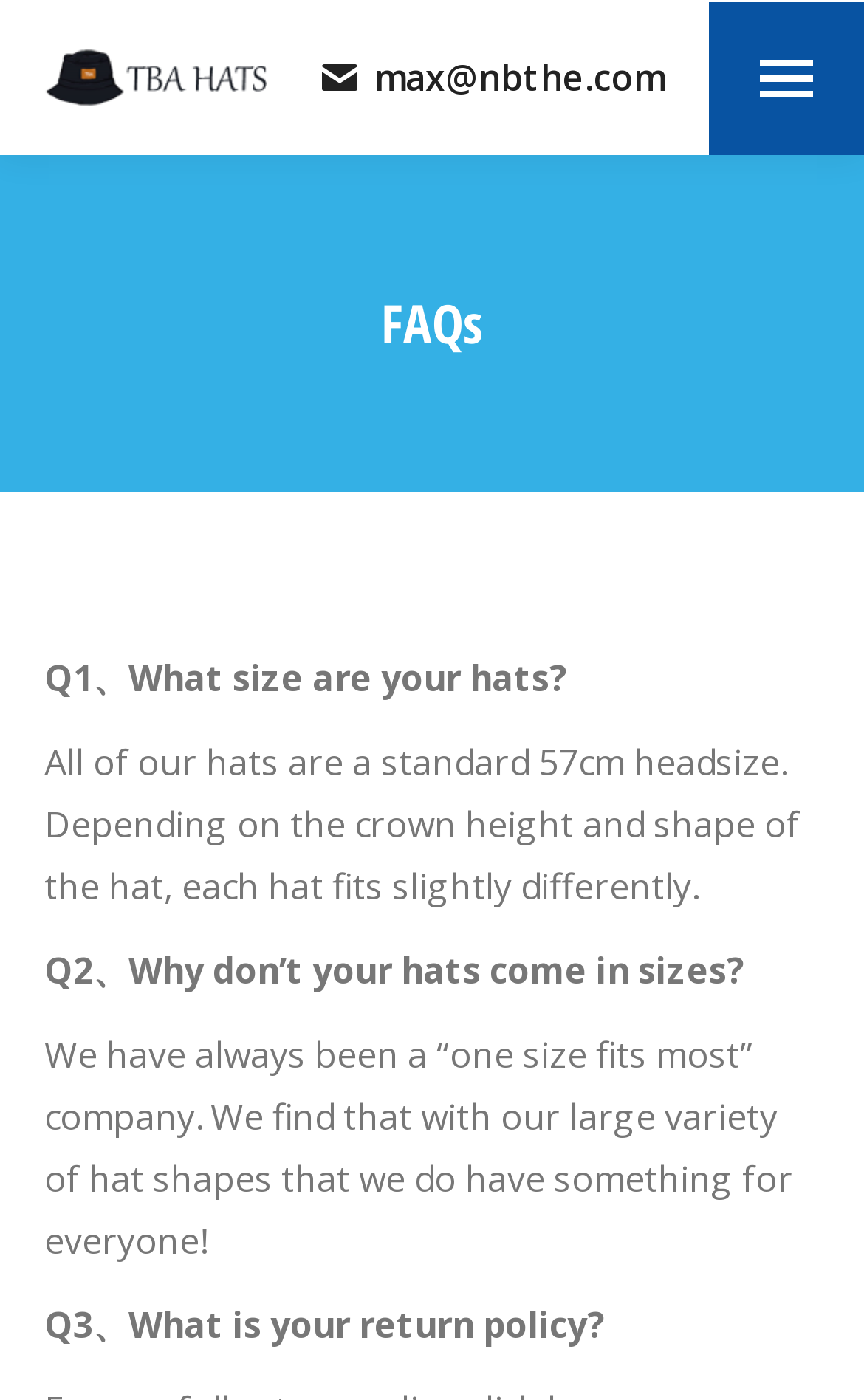Give a one-word or one-phrase response to the question:
What is the company's approach to hat sizes?

One size fits most